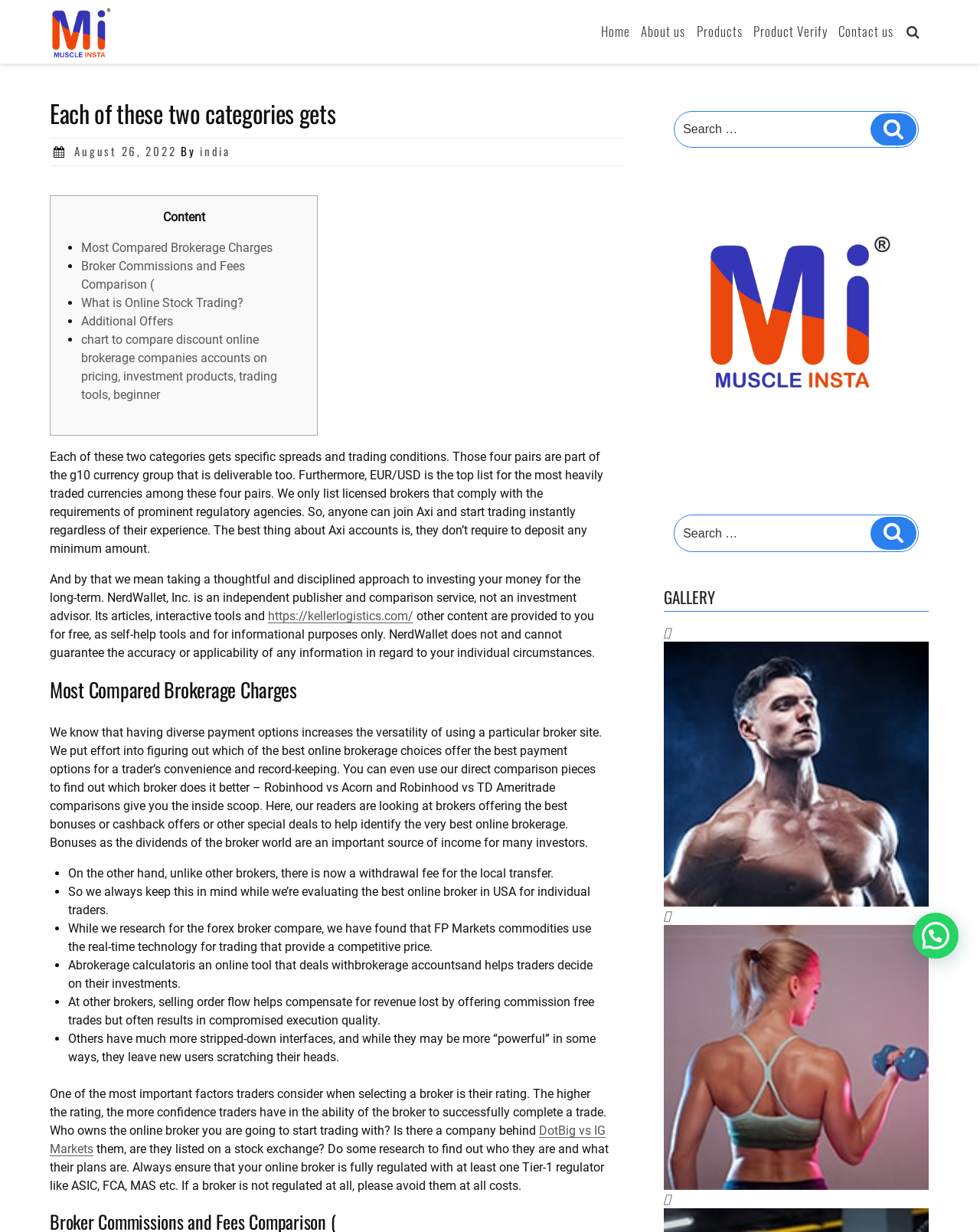Offer a meticulous caption that includes all visible features of the webpage.

This webpage appears to be a blog or article page, with a focus on online trading and brokerage. At the top, there is a navigation menu with links to "Home", "About us", "Products", "Product Verify", "Contact us", and a search icon. Below the navigation menu, there is a header section with a title "Each of these two categories gets" and a subtitle "Posted on August 26, 2022 by india".

The main content of the page is divided into several sections. The first section discusses the importance of choosing a licensed broker and the benefits of trading with Axi. The text is accompanied by a list of links to related articles, including "Most Compared Brokerage Charges", "Broker Commissions and Fees Comparison", and "What is Online Stock Trading?".

The next section appears to be a general discussion about online trading, with paragraphs of text discussing the importance of taking a thoughtful and disciplined approach to investing. There are also links to external websites, including NerdWallet and Keller Logistics.

Further down the page, there is a section with the heading "Most Compared Brokerage Charges", which discusses the importance of payment options and bonuses offered by brokers. This section includes a list of bullet points discussing various aspects of online brokerage.

The page also features several search boxes, a gallery section with images, and a widget section with an image. At the bottom of the page, there are additional links to related articles and a section with the heading "GALLERY", which appears to be a showcase of images.